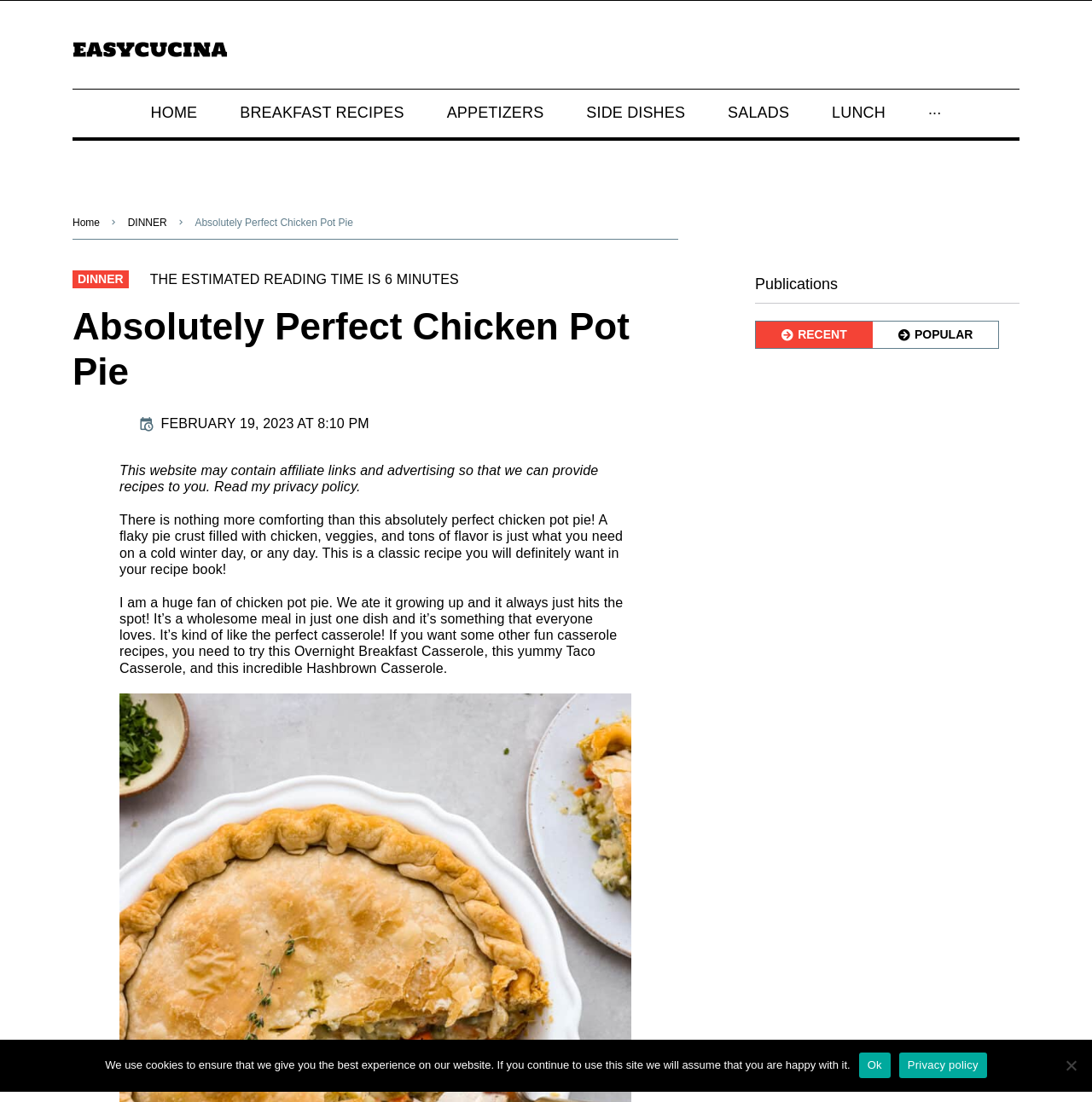Specify the bounding box coordinates of the element's area that should be clicked to execute the given instruction: "Click on HOME". The coordinates should be four float numbers between 0 and 1, i.e., [left, top, right, bottom].

[0.118, 0.083, 0.2, 0.122]